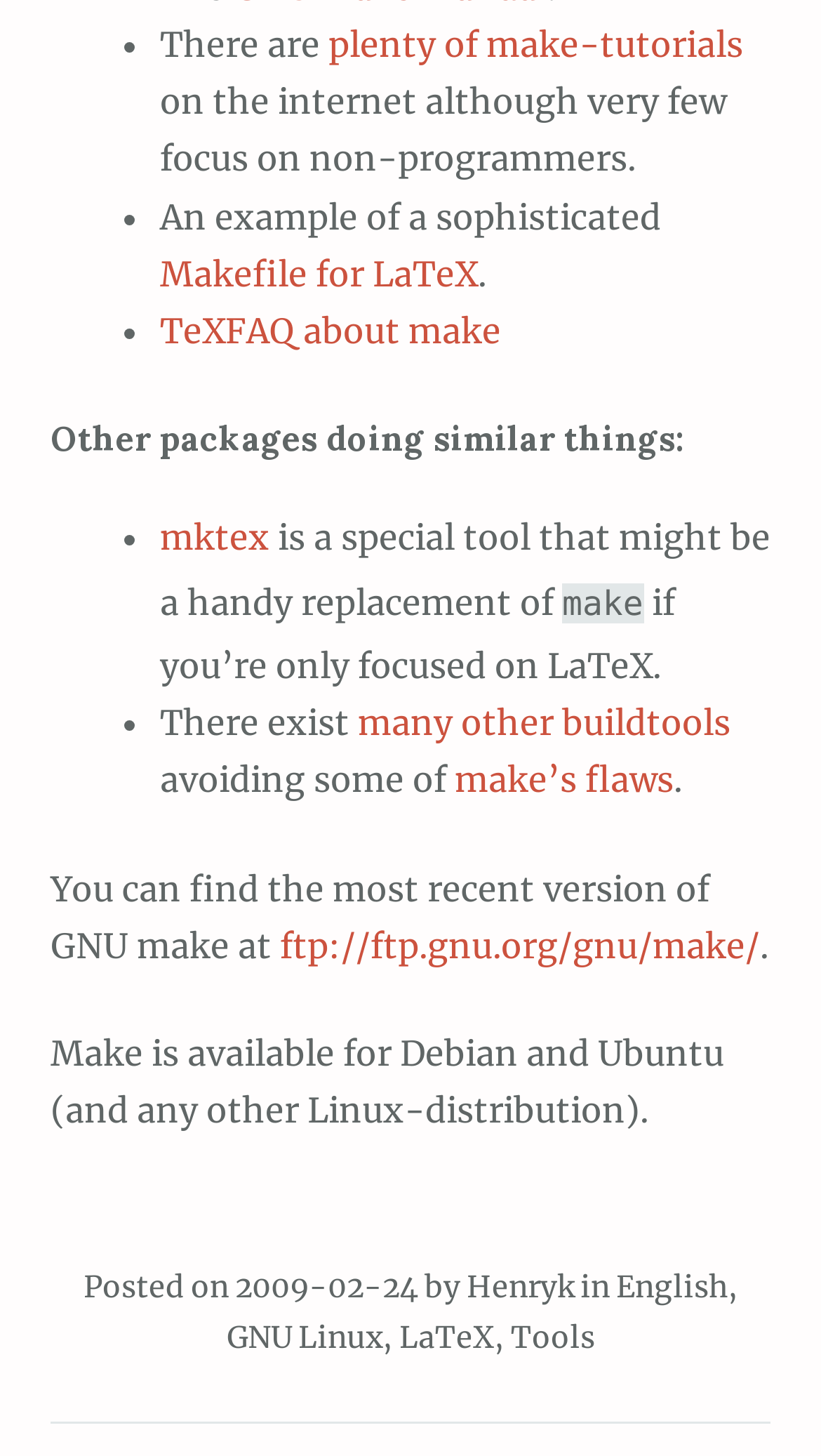Please identify the bounding box coordinates of the clickable region that I should interact with to perform the following instruction: "View the post details posted by Henryk". The coordinates should be expressed as four float numbers between 0 and 1, i.e., [left, top, right, bottom].

[0.286, 0.871, 0.509, 0.897]